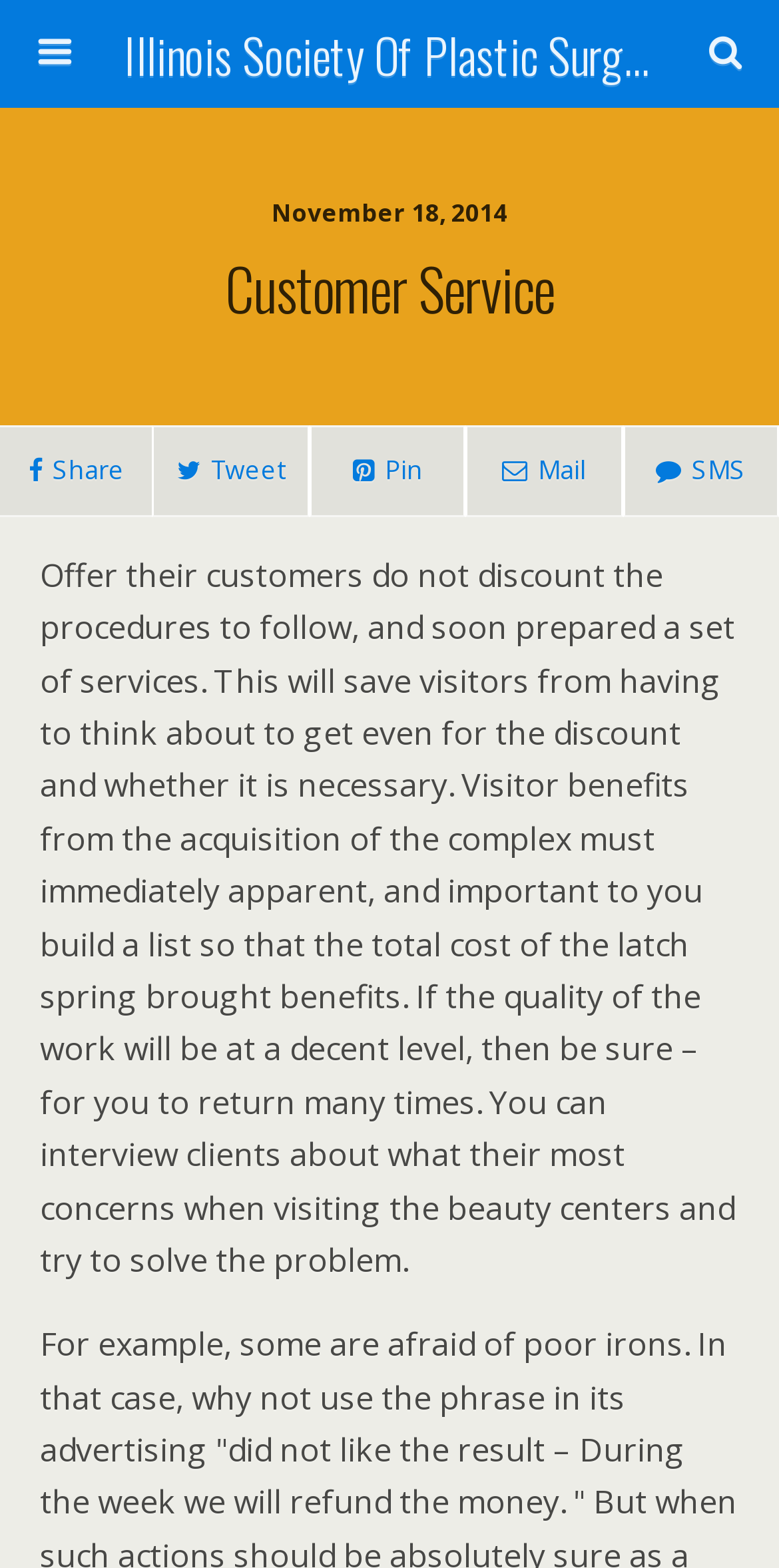What social media platforms are available for sharing?
Using the image as a reference, answer with just one word or a short phrase.

Facebook, Twitter, Pinterest, Mail